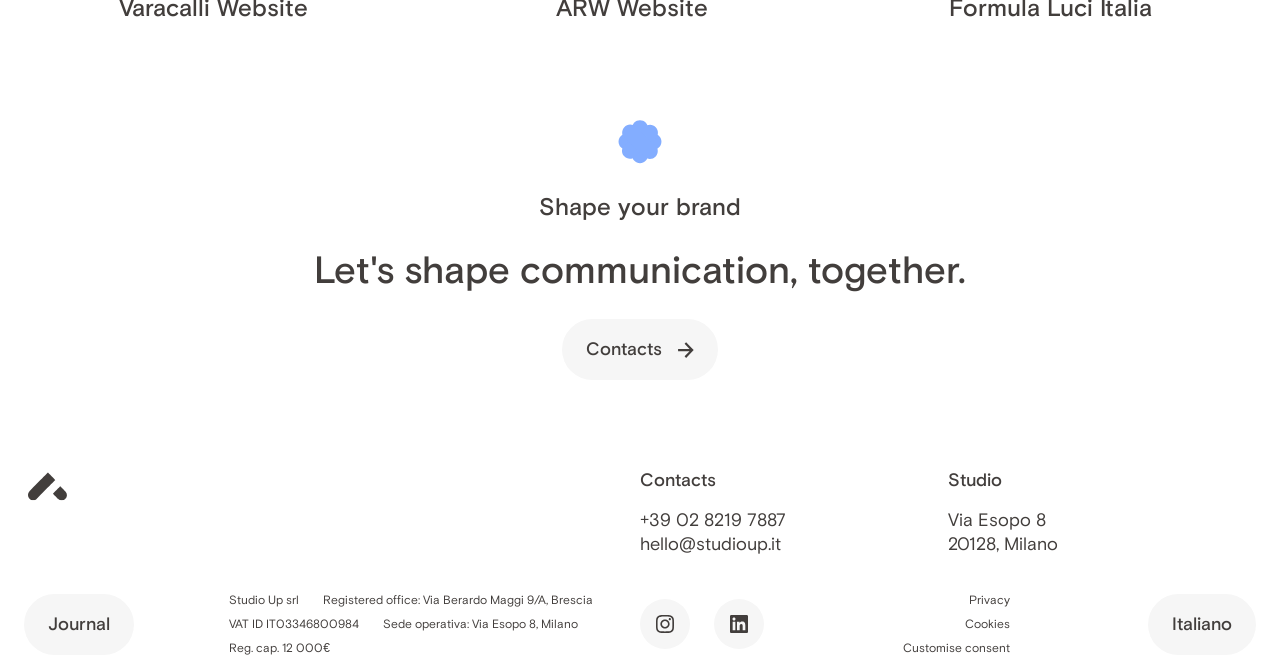What is the language option?
Look at the image and answer with only one word or phrase.

Italiano